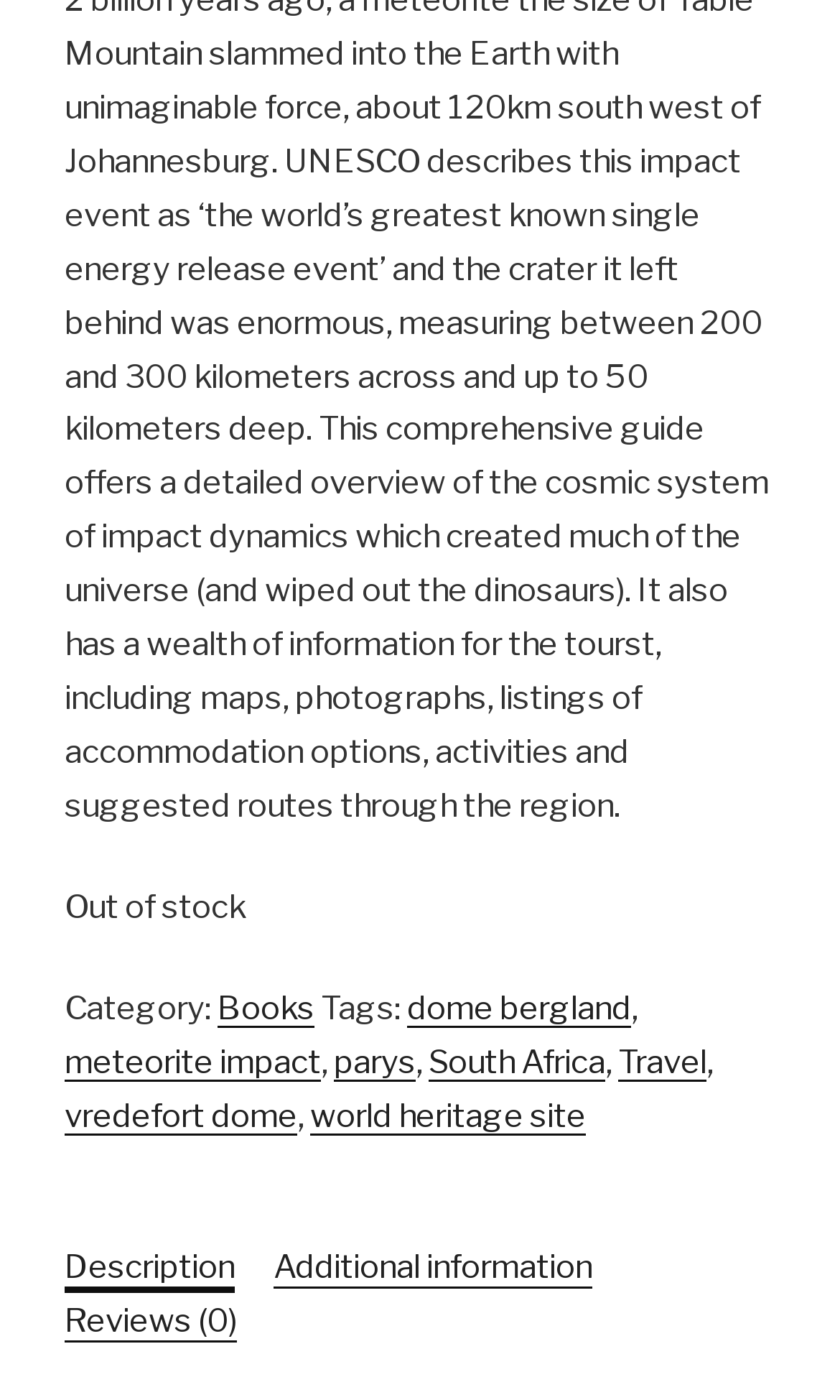Find the bounding box coordinates of the element's region that should be clicked in order to follow the given instruction: "Switch to description tab". The coordinates should consist of four float numbers between 0 and 1, i.e., [left, top, right, bottom].

[0.077, 0.887, 0.279, 0.925]